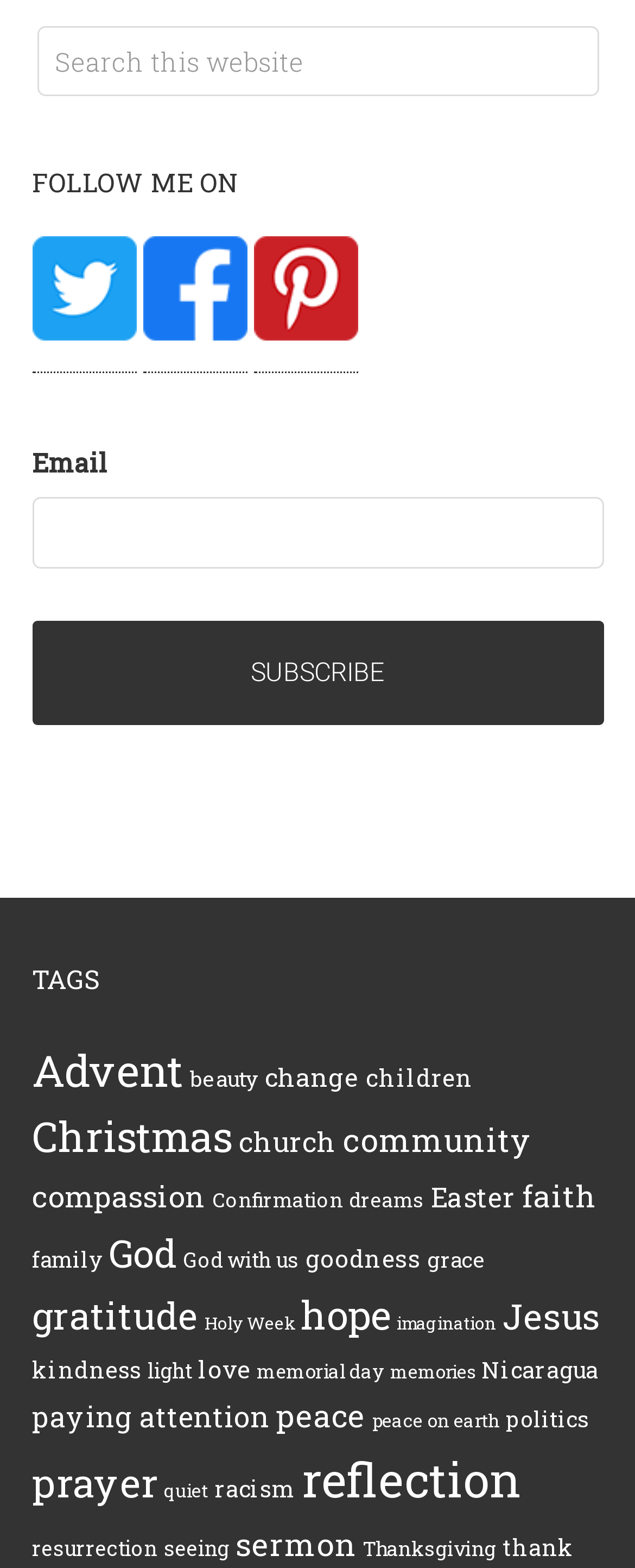How many tags are available on the webpage?
Provide a concise answer using a single word or phrase based on the image.

30